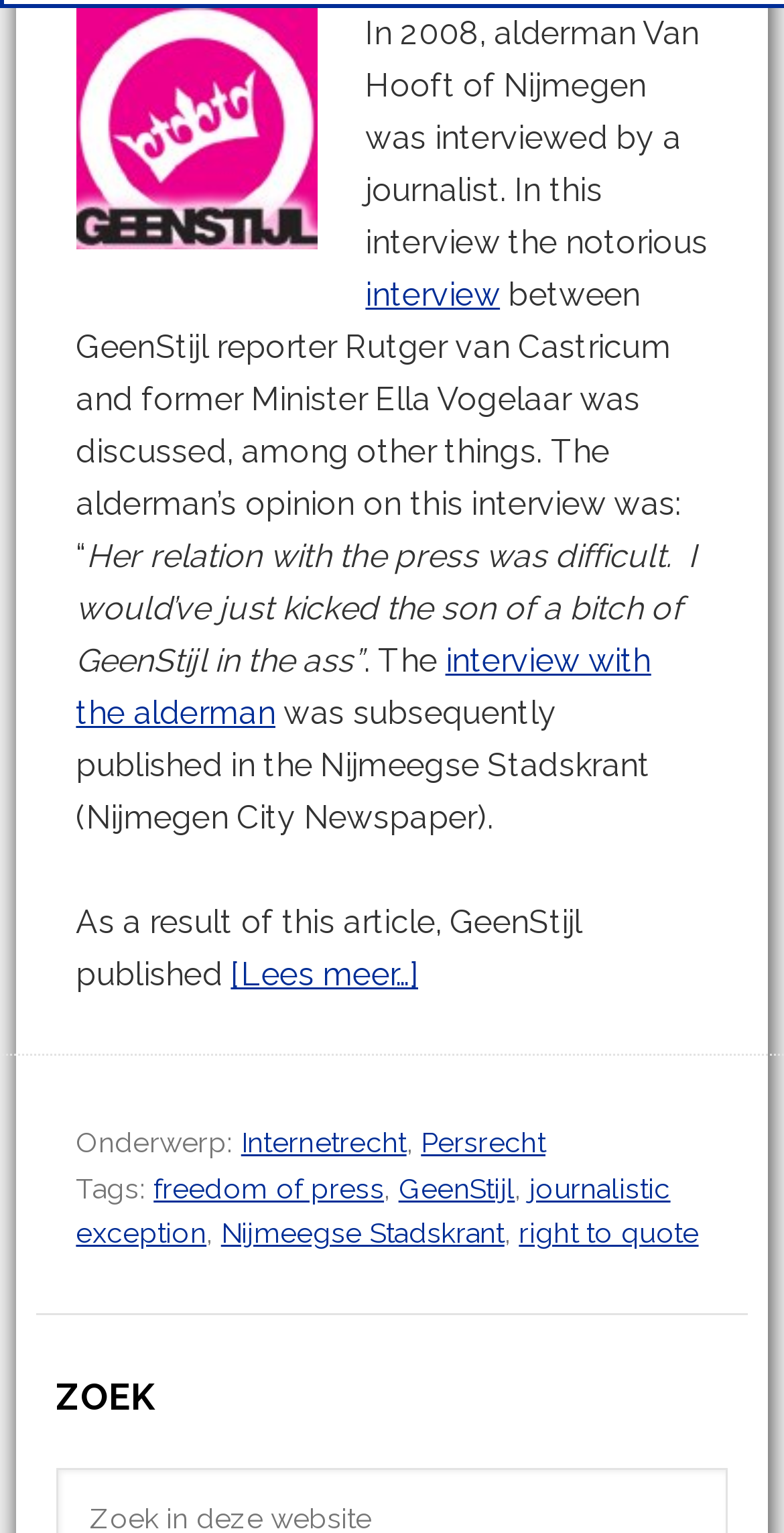What is the name of the newspaper?
Examine the webpage screenshot and provide an in-depth answer to the question.

The name of the newspaper is 'Nijmeegse Stadskrant' which is mentioned in the link at the bottom of the webpage with the bounding box coordinates [0.282, 0.794, 0.643, 0.815]